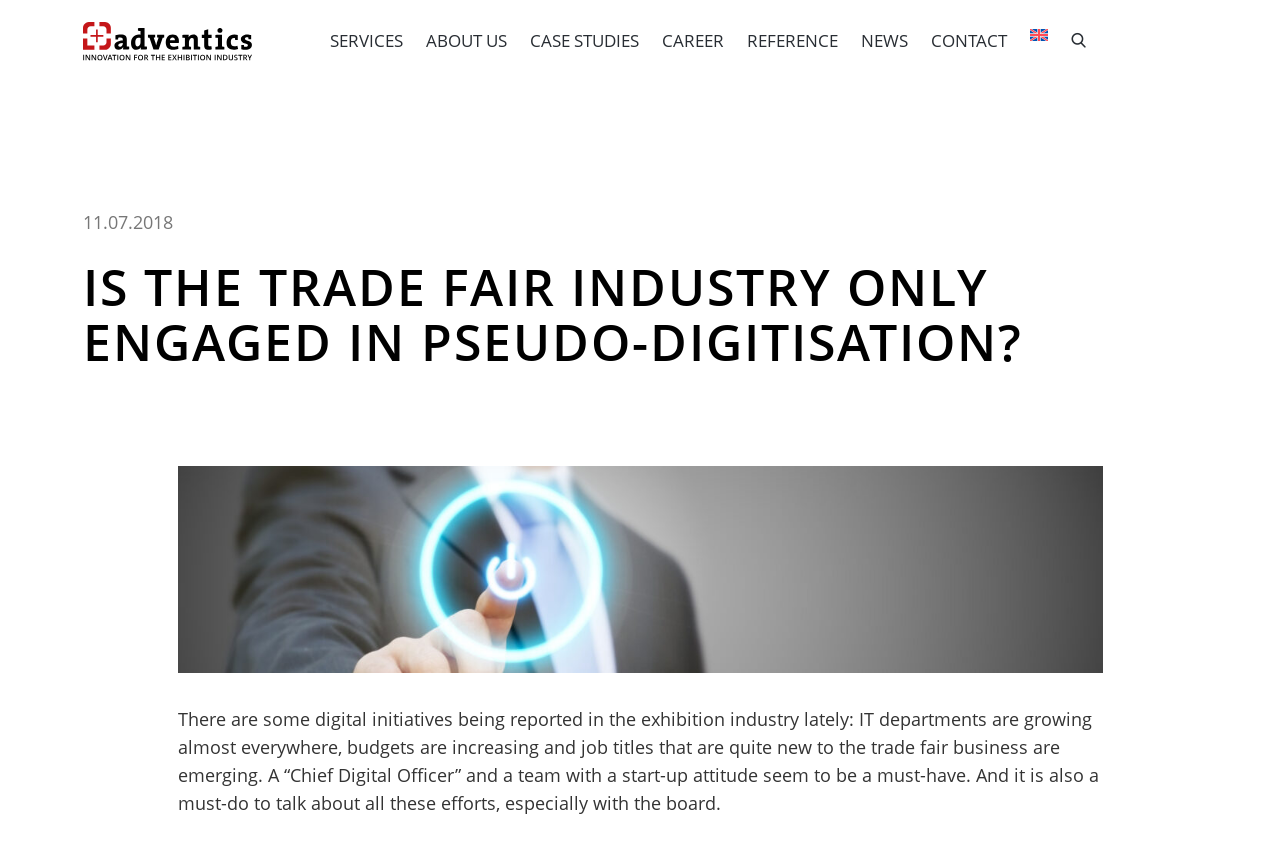Determine the bounding box coordinates for the clickable element required to fulfill the instruction: "view CAREER". Provide the coordinates as four float numbers between 0 and 1, i.e., [left, top, right, bottom].

[0.517, 0.006, 0.565, 0.089]